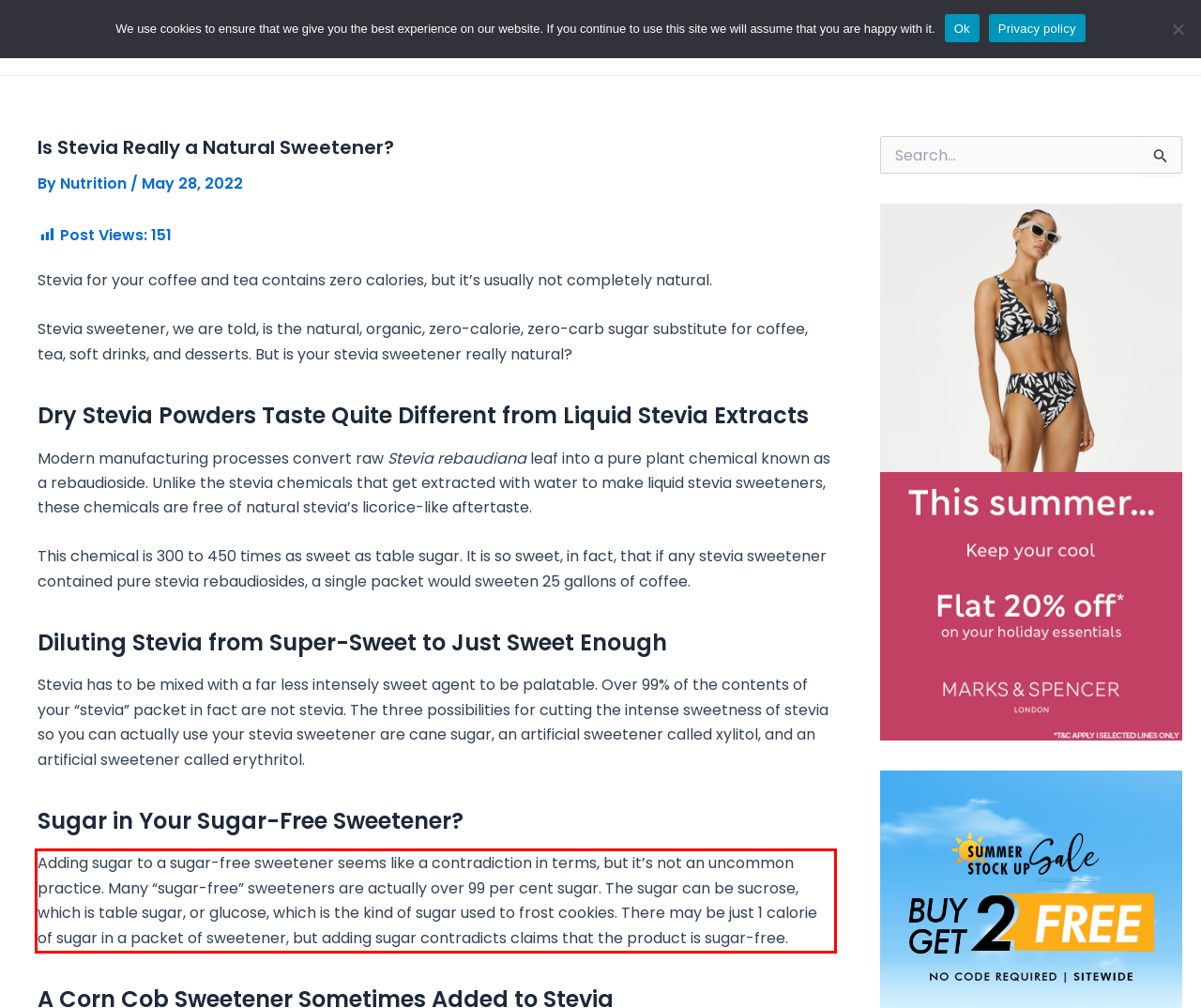Within the screenshot of a webpage, identify the red bounding box and perform OCR to capture the text content it contains.

Adding sugar to a sugar-free sweetener seems like a contradiction in terms, but it’s not an uncommon practice. Many “sugar-free” sweeteners are actually over 99 per cent sugar. The sugar can be sucrose, which is table sugar, or glucose, which is the kind of sugar used to frost cookies. There may be just 1 calorie of sugar in a packet of sweetener, but adding sugar contradicts claims that the product is sugar-free.